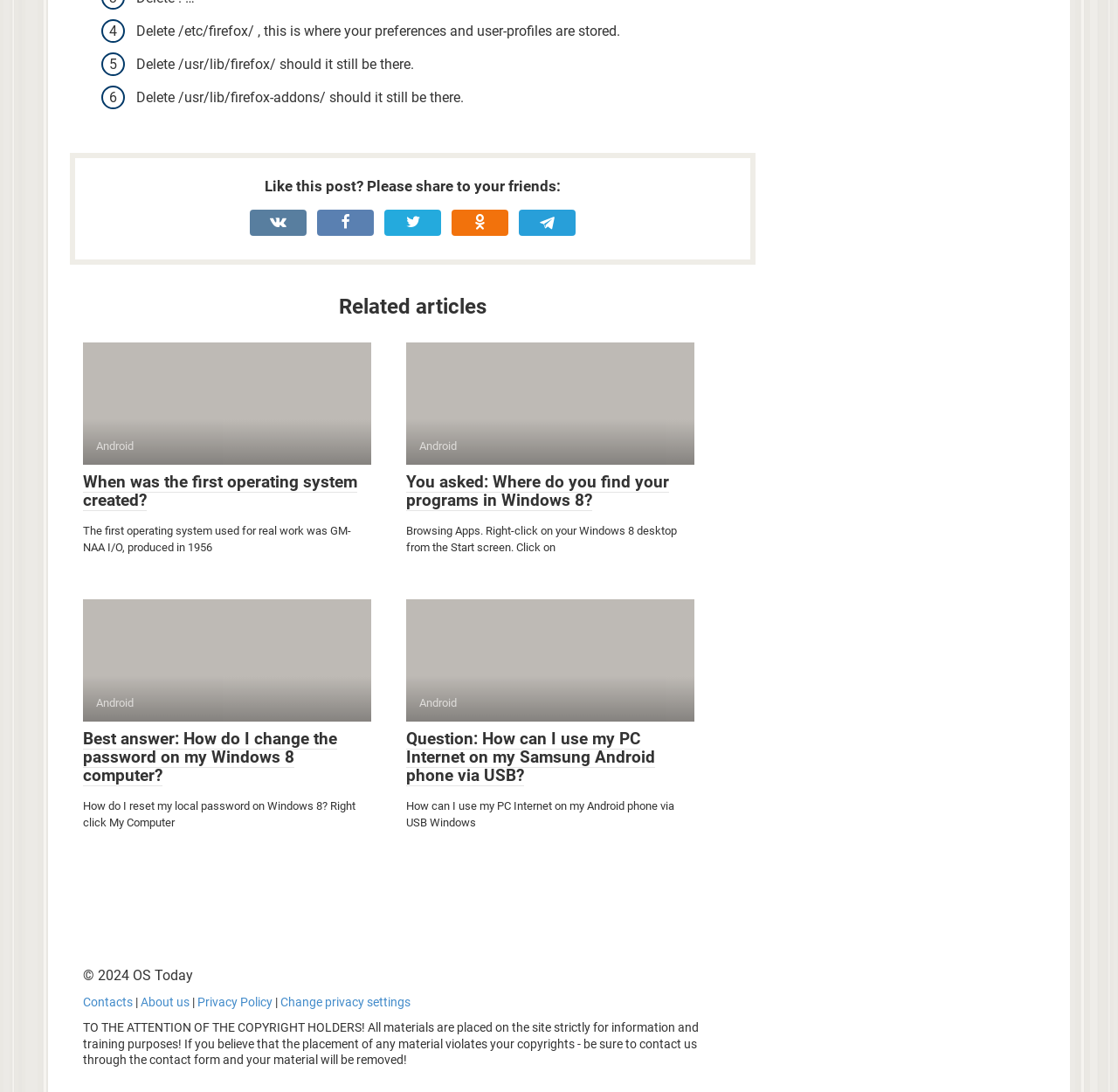Indicate the bounding box coordinates of the element that needs to be clicked to satisfy the following instruction: "Click on the 'DMCA.com Protection Status' badge". The coordinates should be four float numbers between 0 and 1, i.e., [left, top, right, bottom].

[0.692, 0.873, 0.926, 0.993]